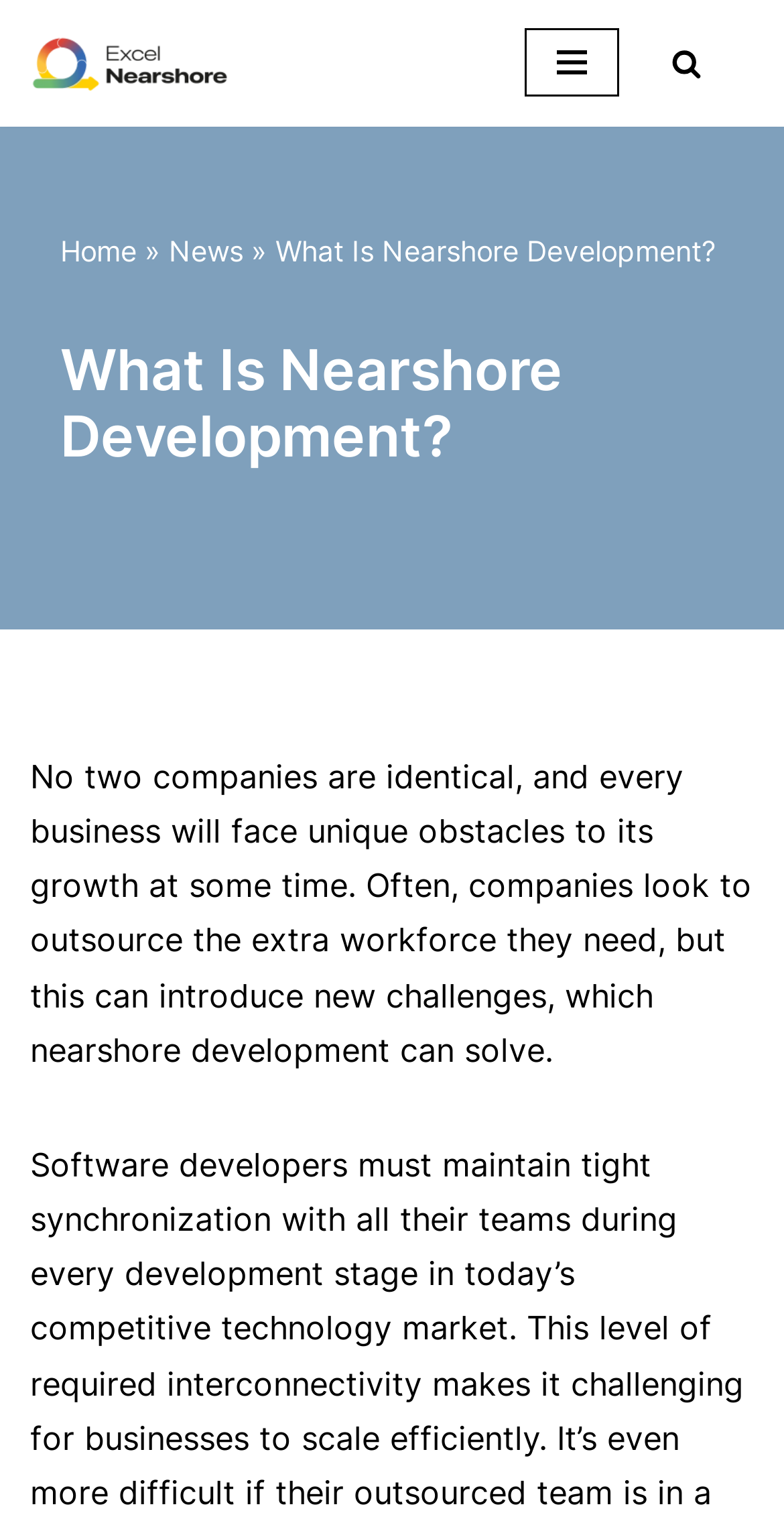Determine the heading of the webpage and extract its text content.

What Is Nearshore Development?